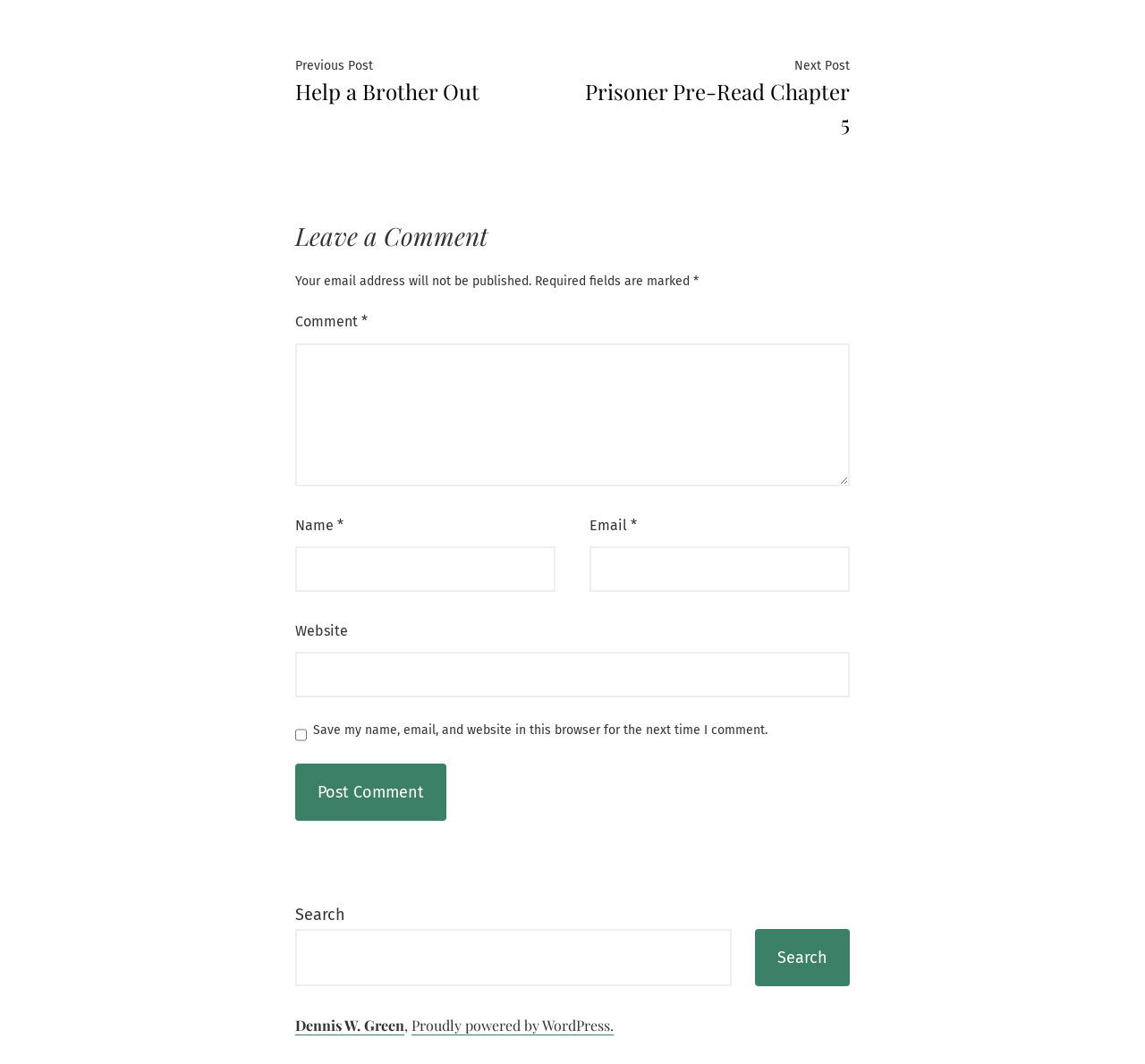What is the purpose of the 'Post Comment' button?
Refer to the screenshot and deliver a thorough answer to the question presented.

The 'Post Comment' button is located at the bottom of the comment section, and it is likely that its purpose is to submit the comment after filling in the required fields, such as name, email, and comment text.